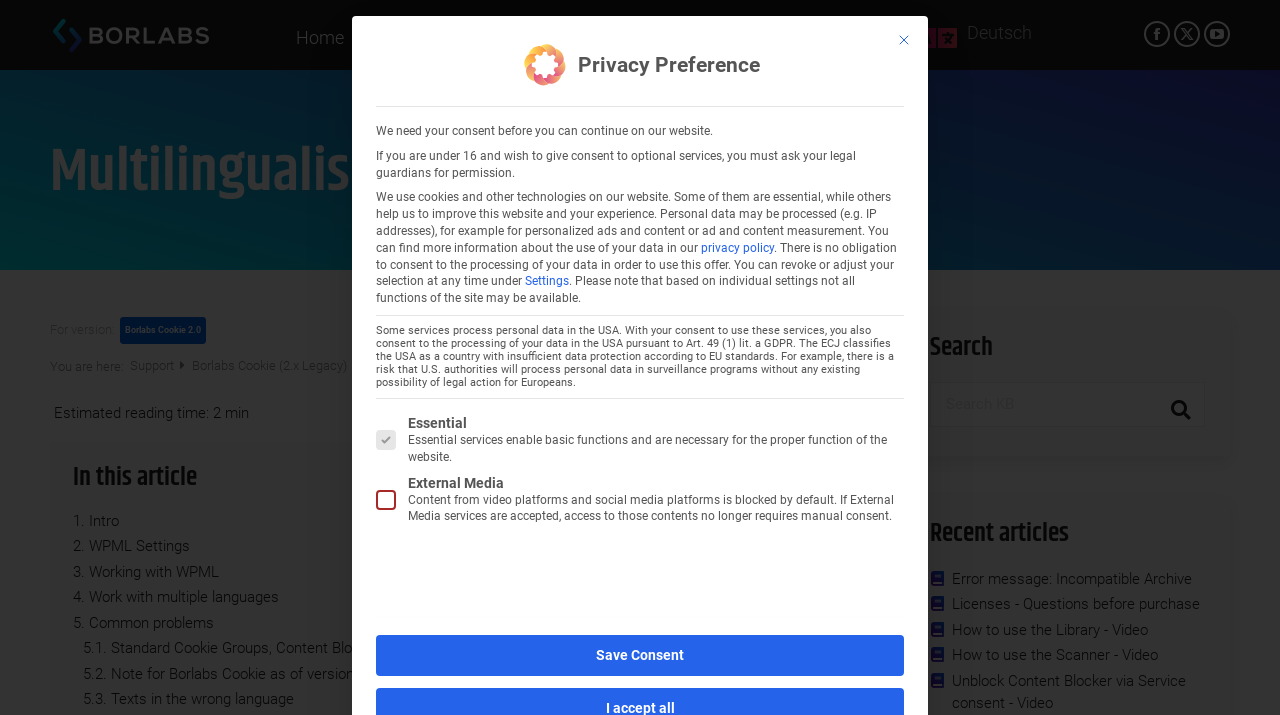How many links are there in the top navigation menu?
Use the image to answer the question with a single word or phrase.

7